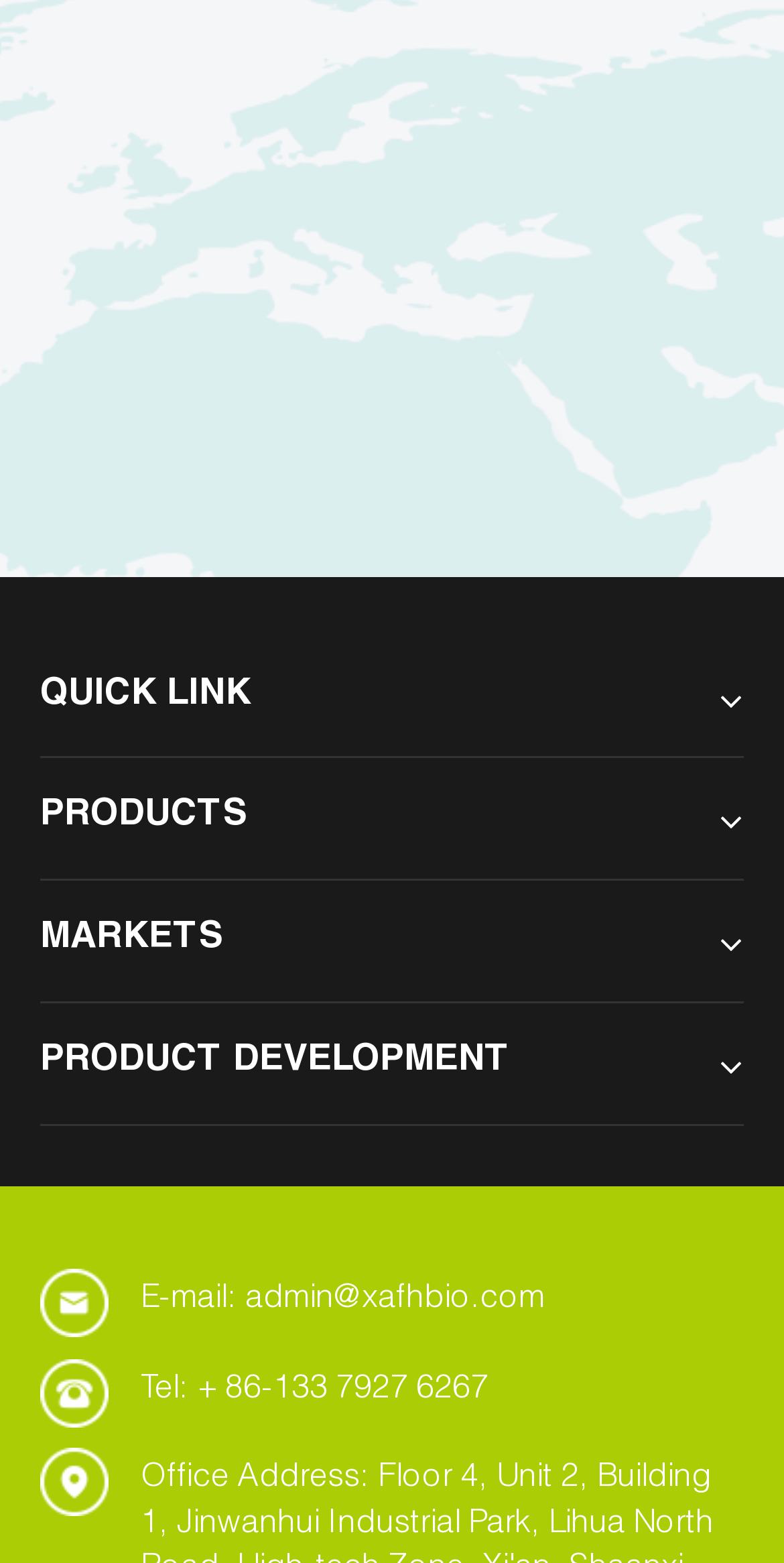Identify the bounding box for the UI element described as: "I accept". The coordinates should be four float numbers between 0 and 1, i.e., [left, top, right, bottom].

None